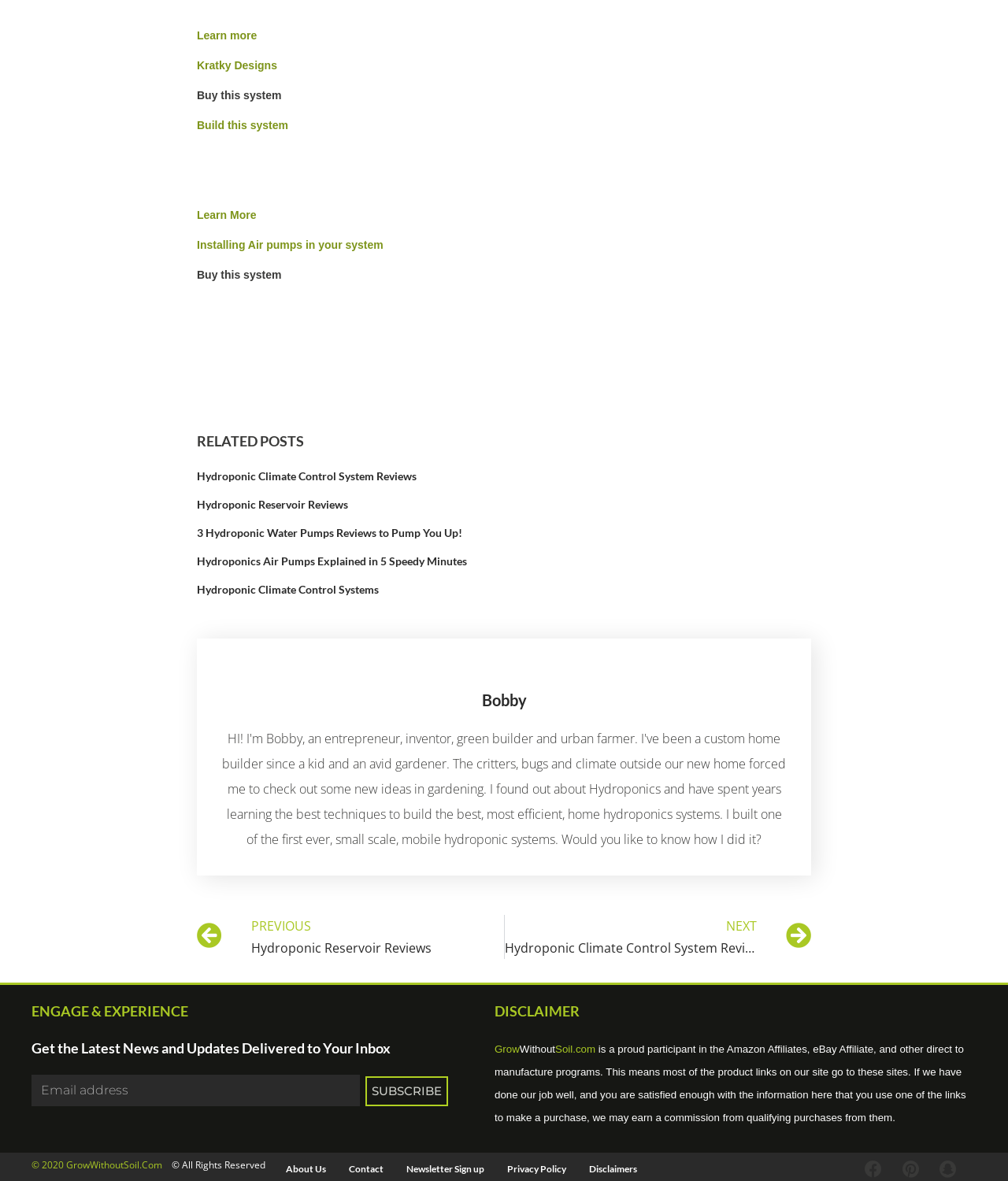Calculate the bounding box coordinates of the UI element given the description: "Newsletter Sign up".

[0.401, 0.981, 0.483, 1.0]